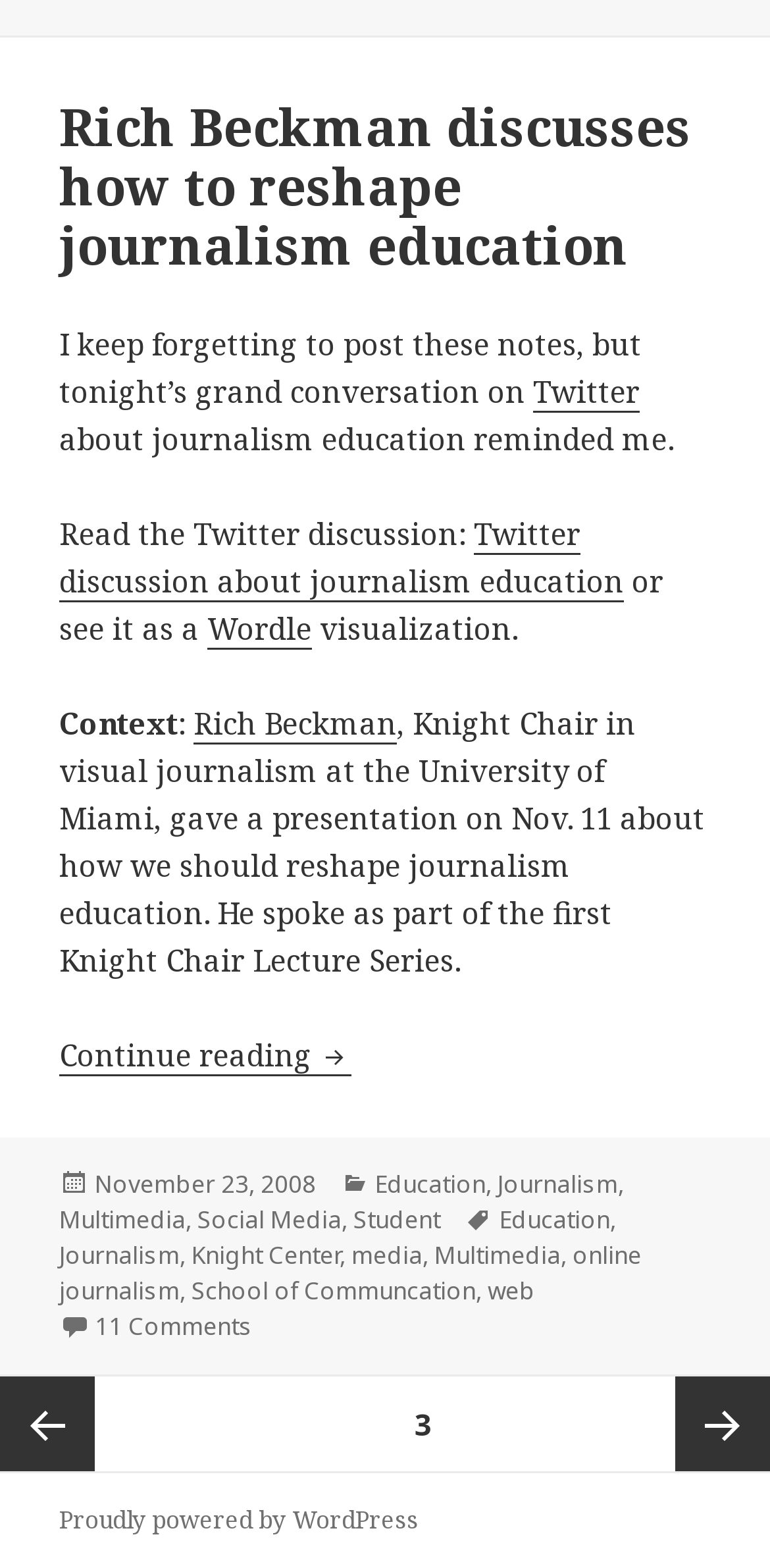Identify the bounding box coordinates of the section that should be clicked to achieve the task described: "View the Wordle visualization".

[0.269, 0.389, 0.405, 0.415]